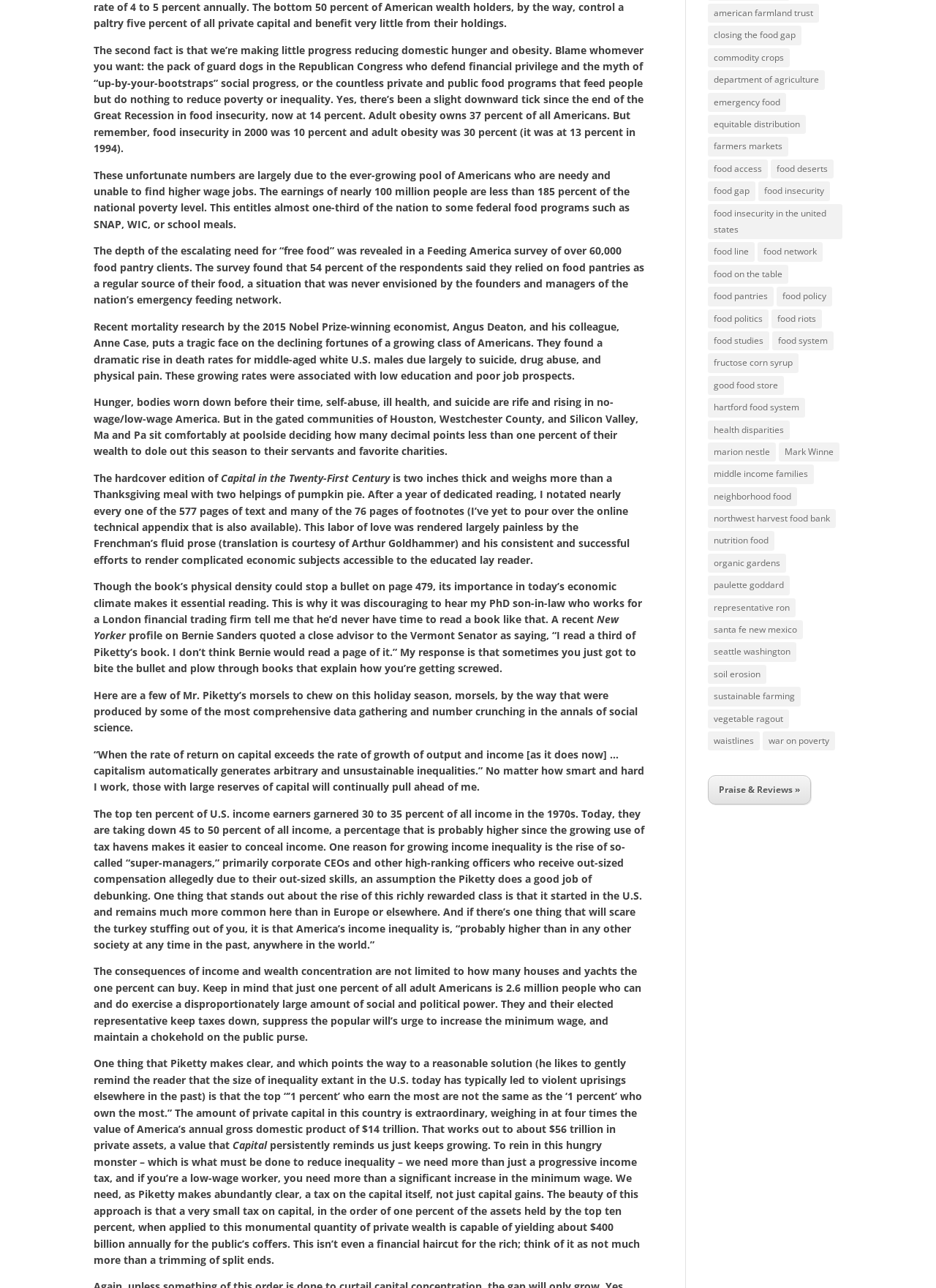Find the bounding box coordinates for the UI element whose description is: "food on the table". The coordinates should be four float numbers between 0 and 1, in the format [left, top, right, bottom].

[0.756, 0.205, 0.842, 0.22]